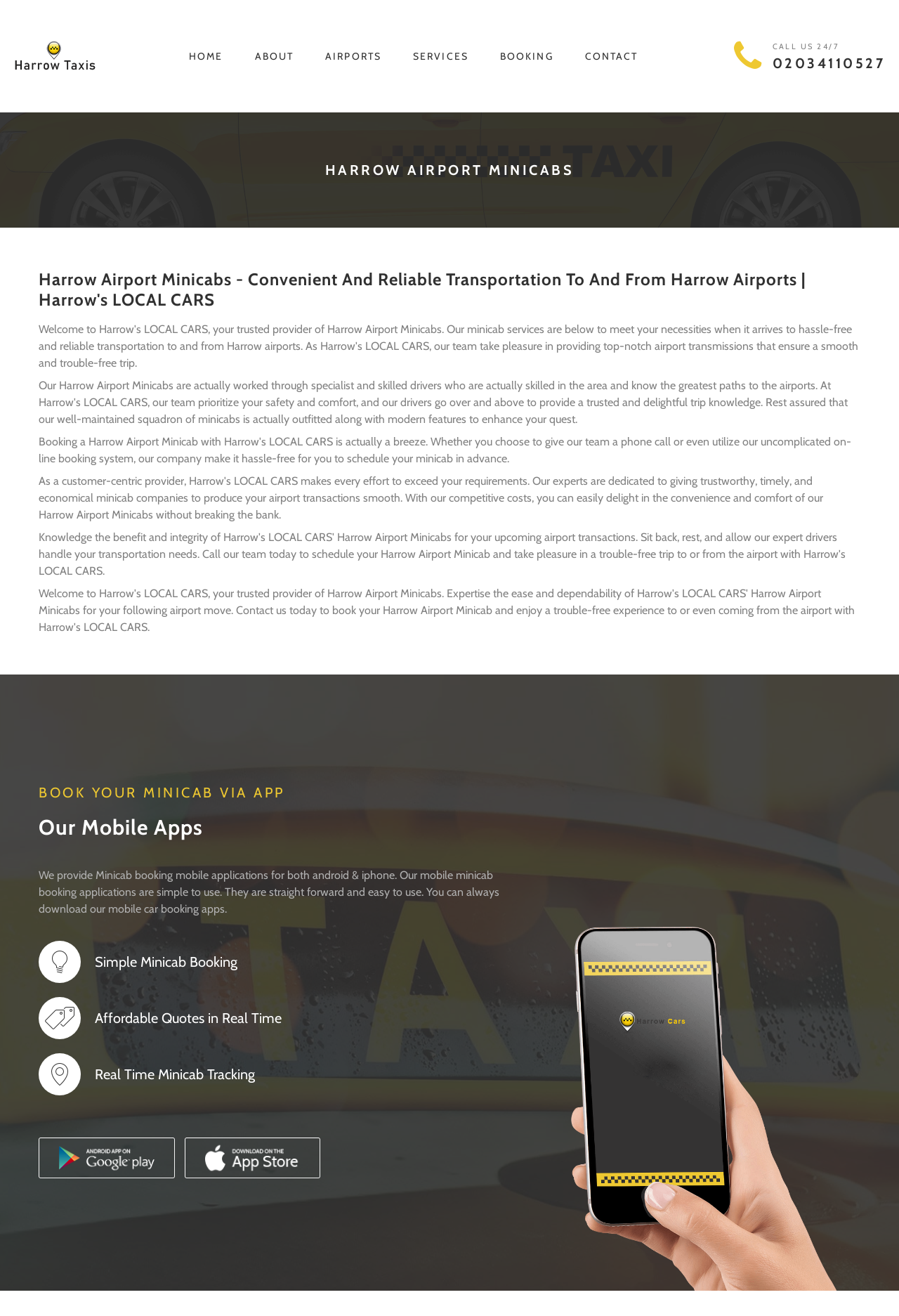How many links are available in the top navigation menu?
Using the information presented in the image, please offer a detailed response to the question.

I found the information by looking at the top navigation menu, where there are links to 'HOME', 'ABOUT', 'AIRPORTS', 'SERVICES', 'BOOKING', and 'CONTACT'.